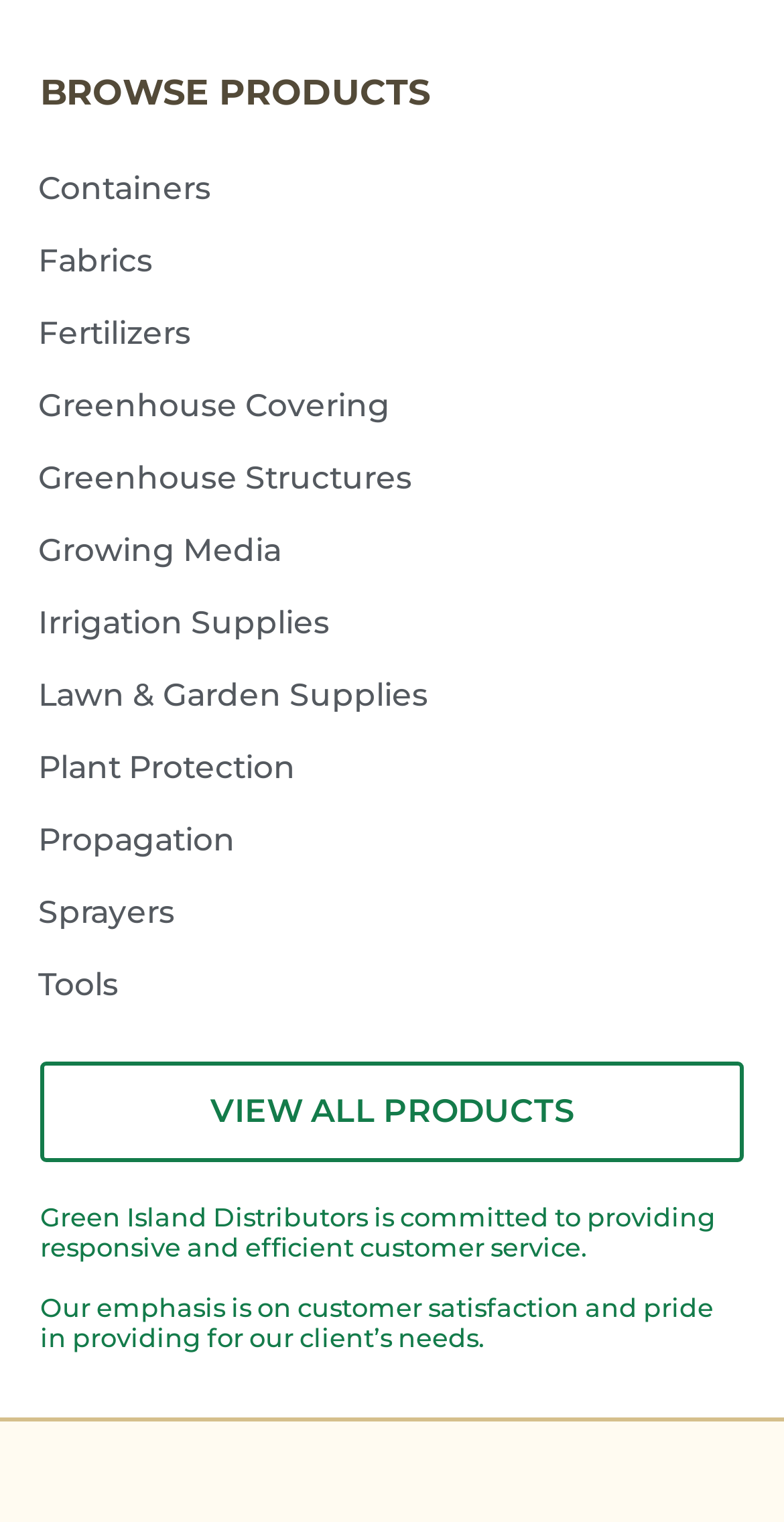Please determine the bounding box of the UI element that matches this description: view All products. The coordinates should be given as (top-left x, top-left y, bottom-right x, bottom-right y), with all values between 0 and 1.

[0.051, 0.698, 0.949, 0.763]